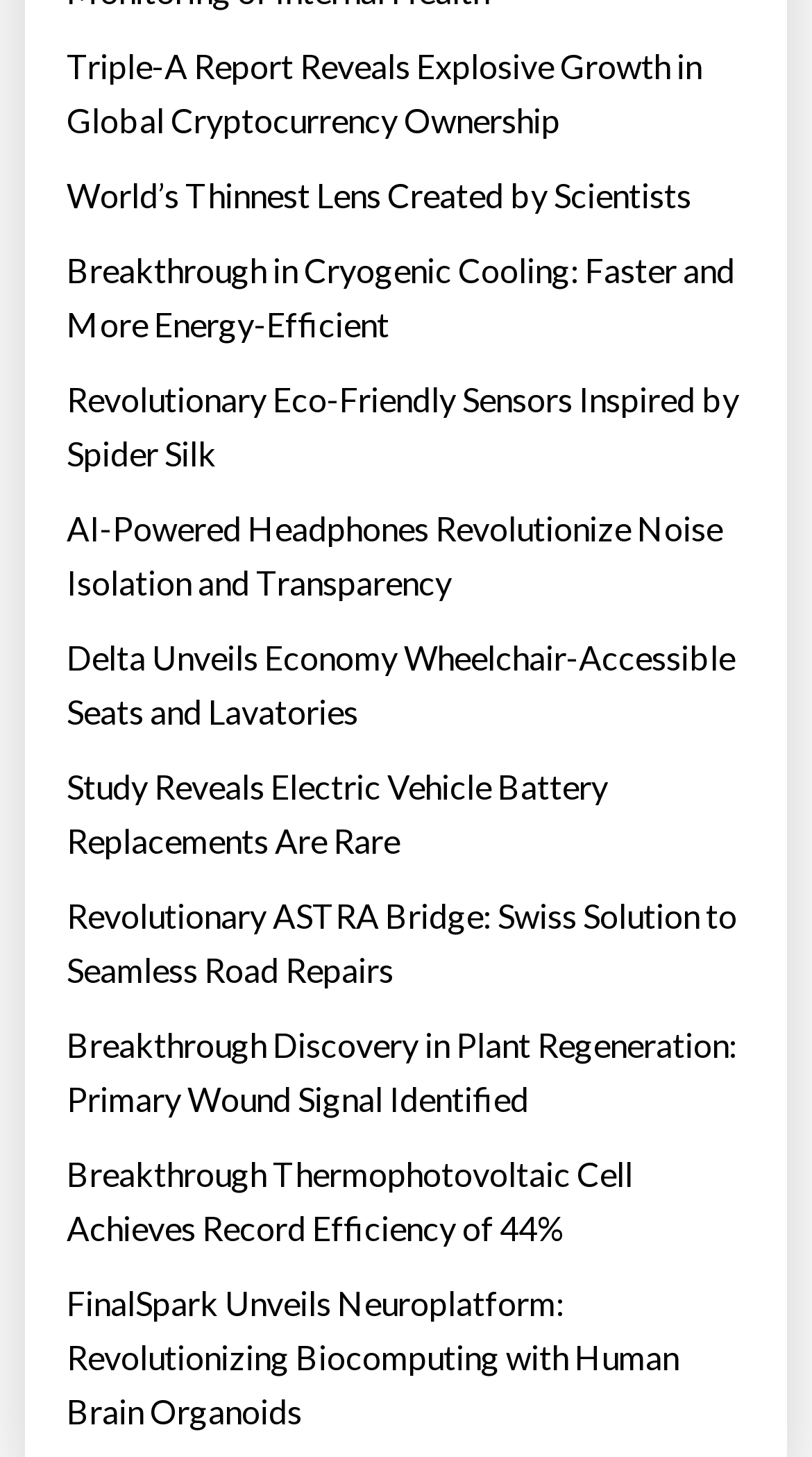What is the topic of the first link?
Using the screenshot, give a one-word or short phrase answer.

Cryptocurrency ownership